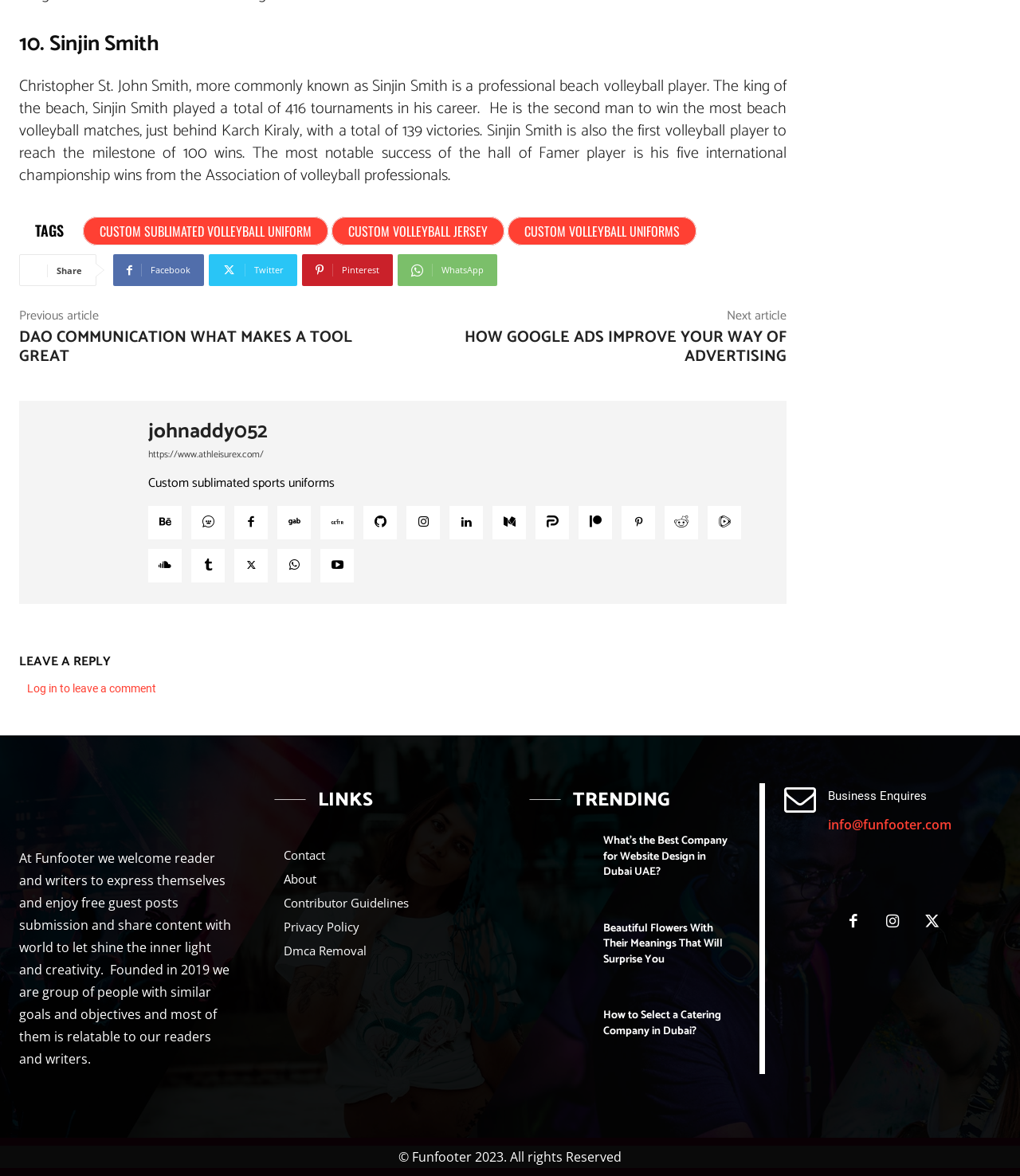What is the name of the website?
With the help of the image, please provide a detailed response to the question.

The webpage has a link 'fun footer logo' and a StaticText element that describes the website as 'At Funfooter we welcome reader and writers to express themselves...'. So, the name of the website is Funfooter.